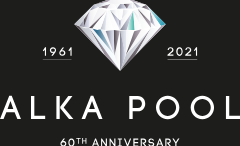What is the background color of the logo?
From the screenshot, provide a brief answer in one word or phrase.

Black